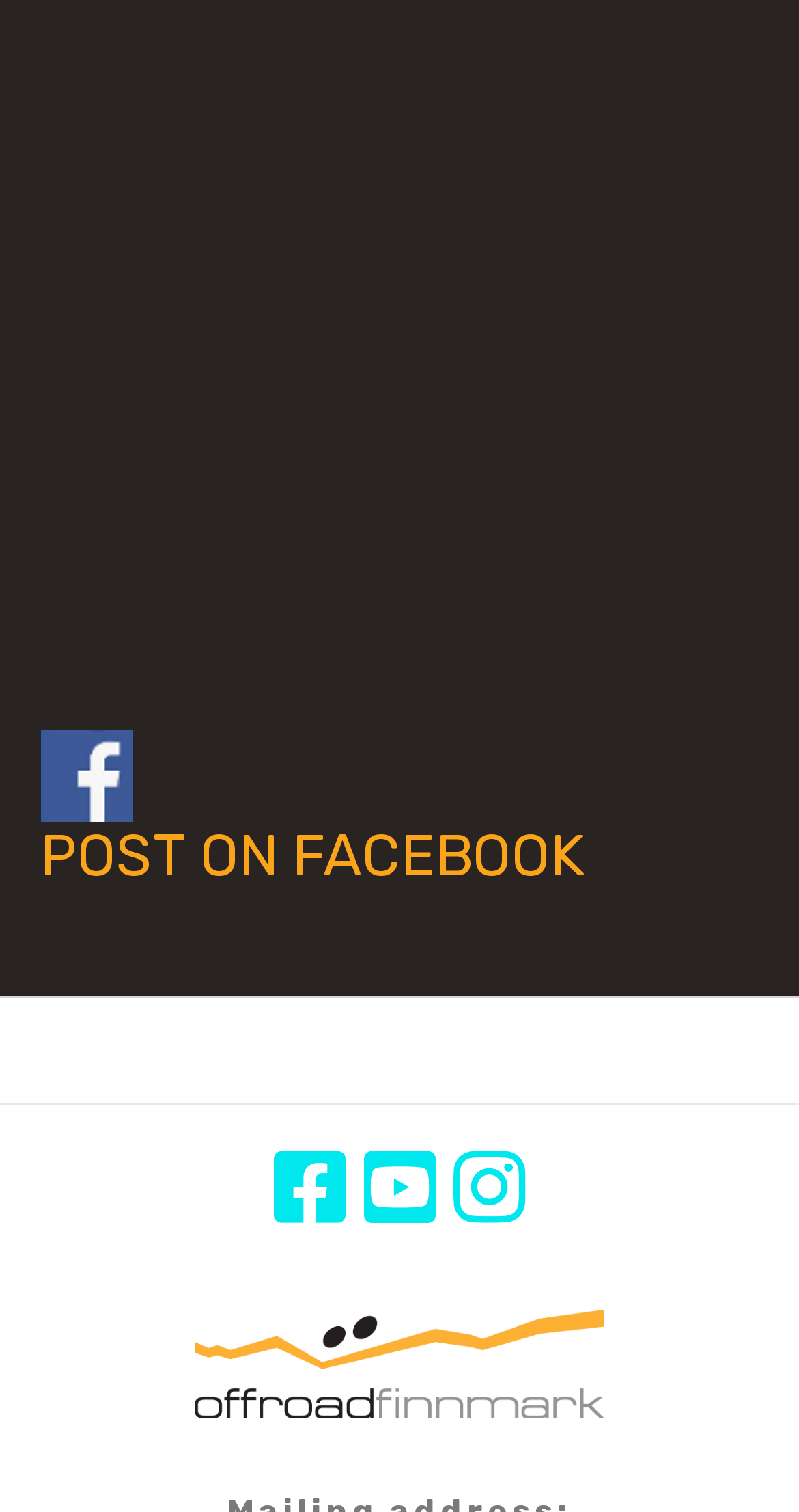Answer the question using only a single word or phrase: 
What social media platforms are linked at the bottom?

Facebook, YouTube, Instagram